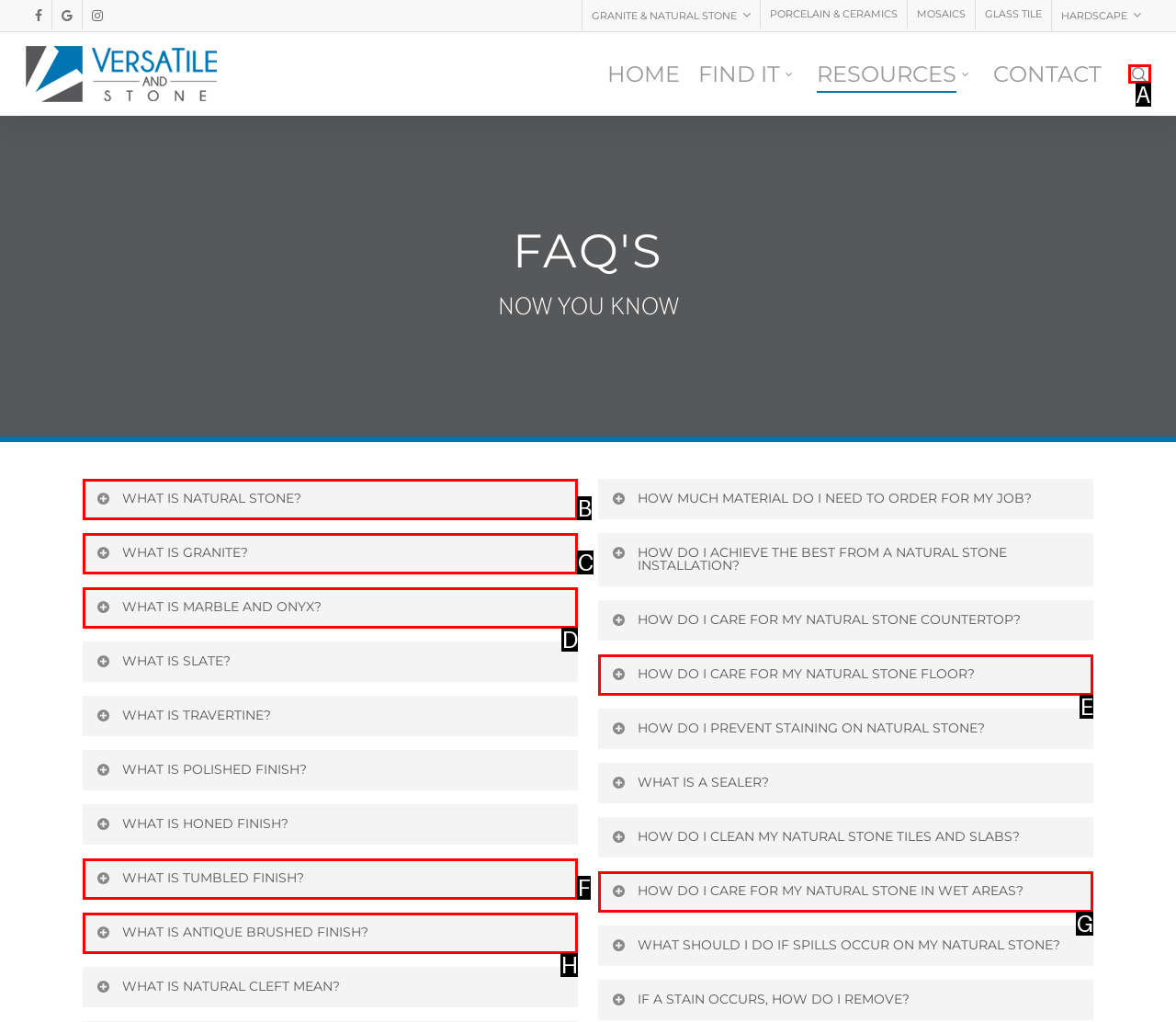Tell me which option best matches the description: search
Answer with the option's letter from the given choices directly.

A